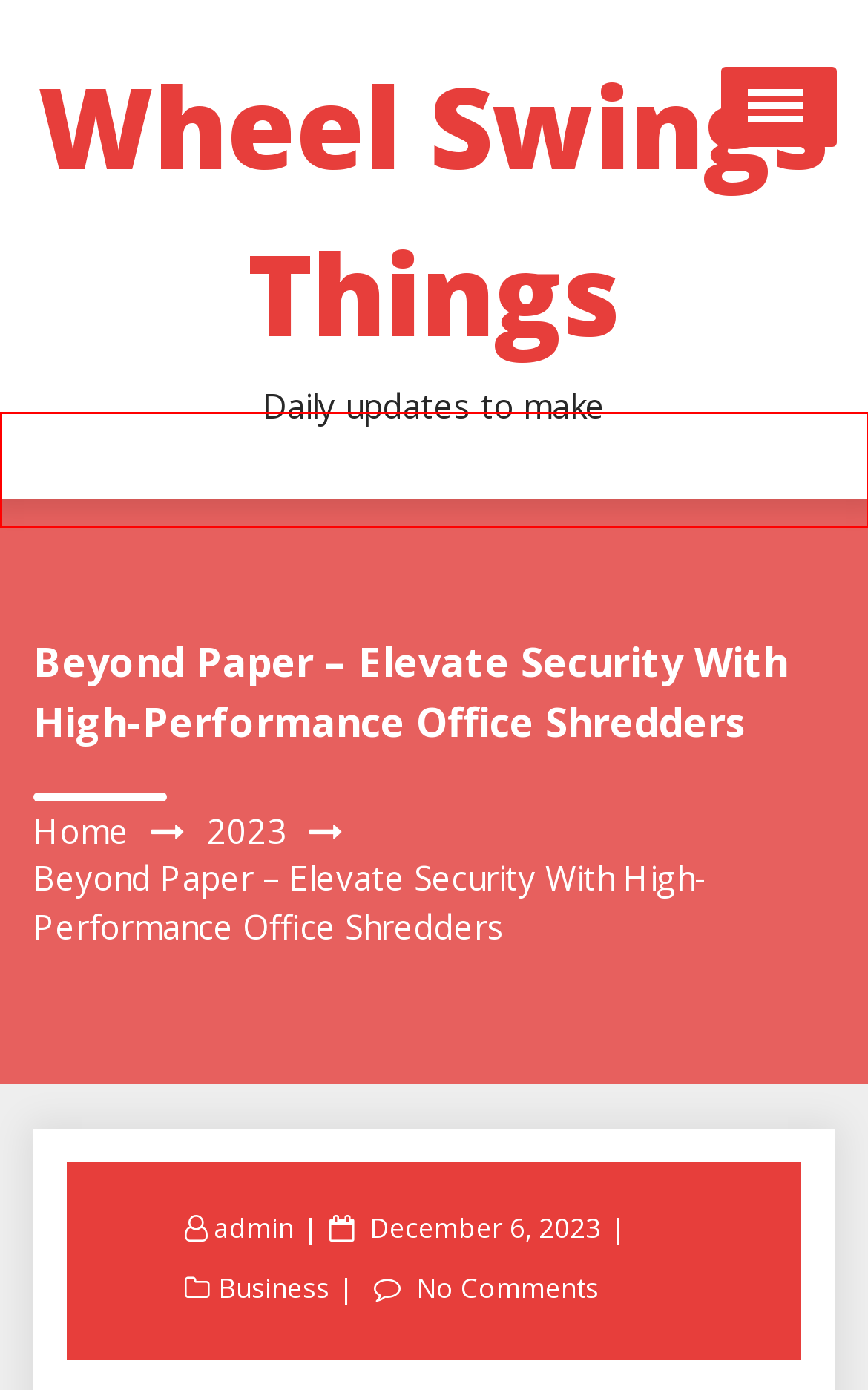You are presented with a screenshot of a webpage containing a red bounding box around a particular UI element. Select the best webpage description that matches the new webpage after clicking the element within the bounding box. Here are the candidates:
A. Shopping – Wheel Swings Things
B. Wheel Swings Things – Daily updates to make
C. December 6, 2023 – Wheel Swings Things
D. 2023 – Wheel Swings Things
E. General – Wheel Swings Things
F. Business – Wheel Swings Things
G. Elevate Curb Appeal and Property Value with Expert Exterior Render Cleaning – Wheel Swings Things
H. Games – Wheel Swings Things

H